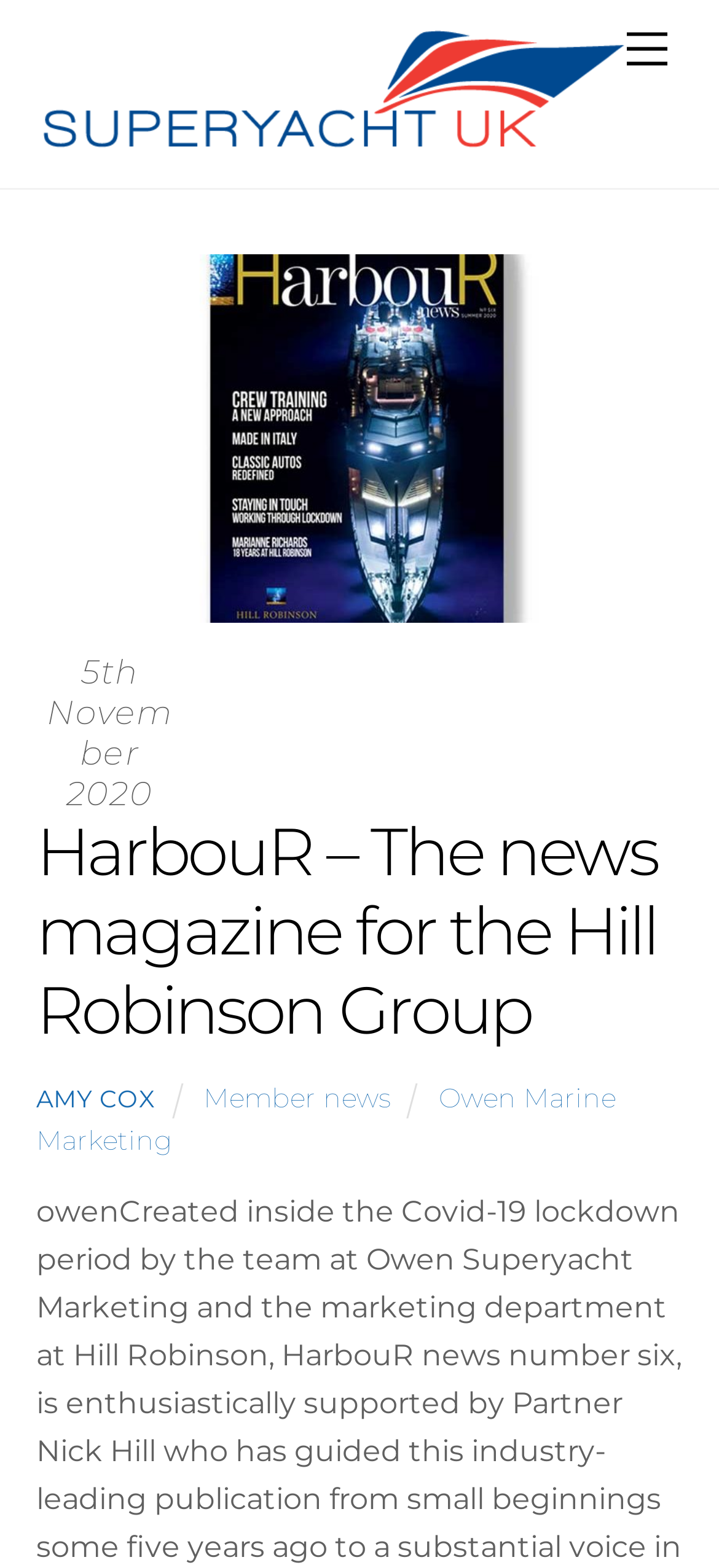Provide a single word or phrase to answer the given question: 
What is the position of the 'Back To Top' button?

Bottom right